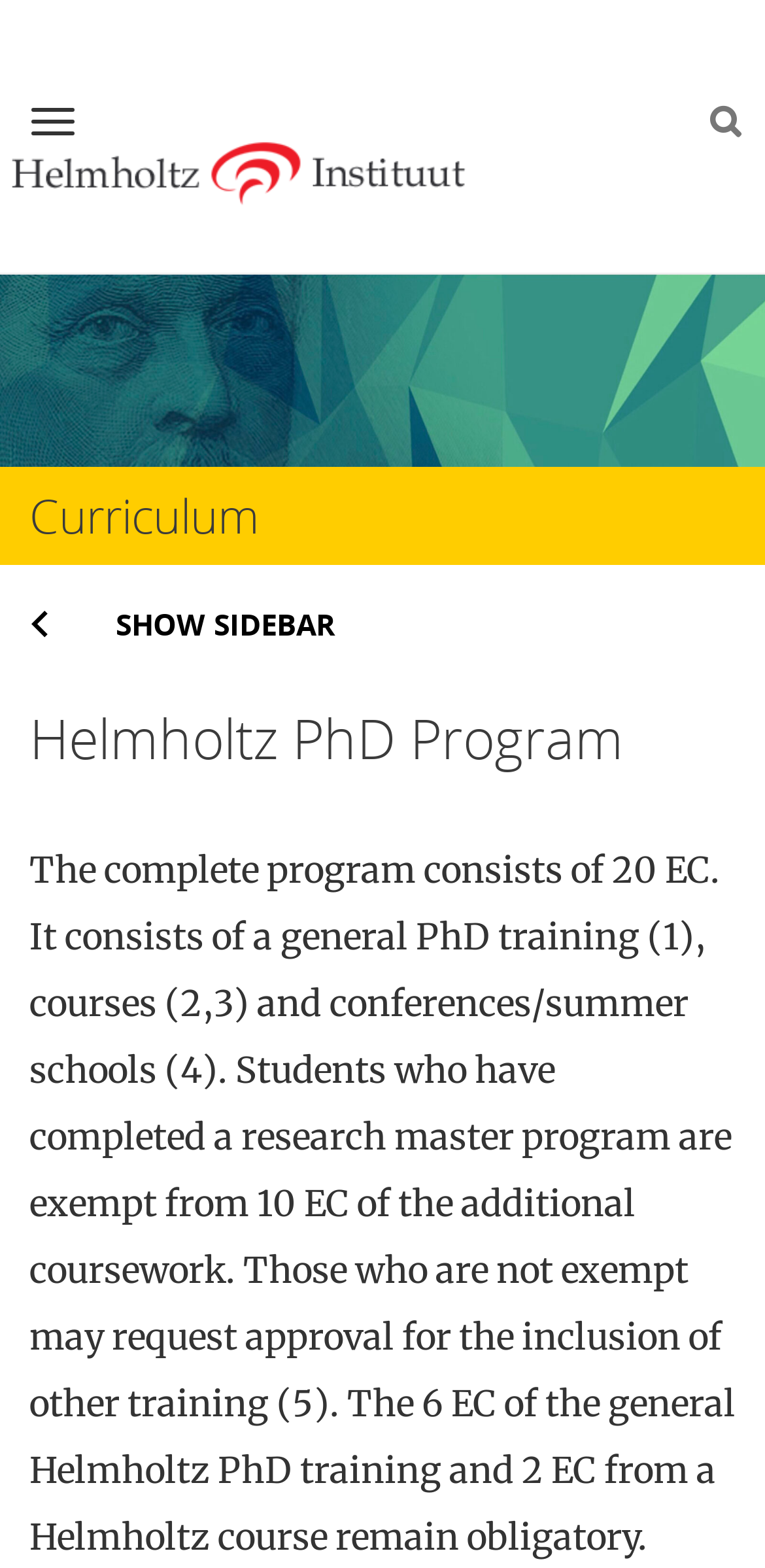Provide a short, one-word or phrase answer to the question below:
Is the logo an image?

Yes